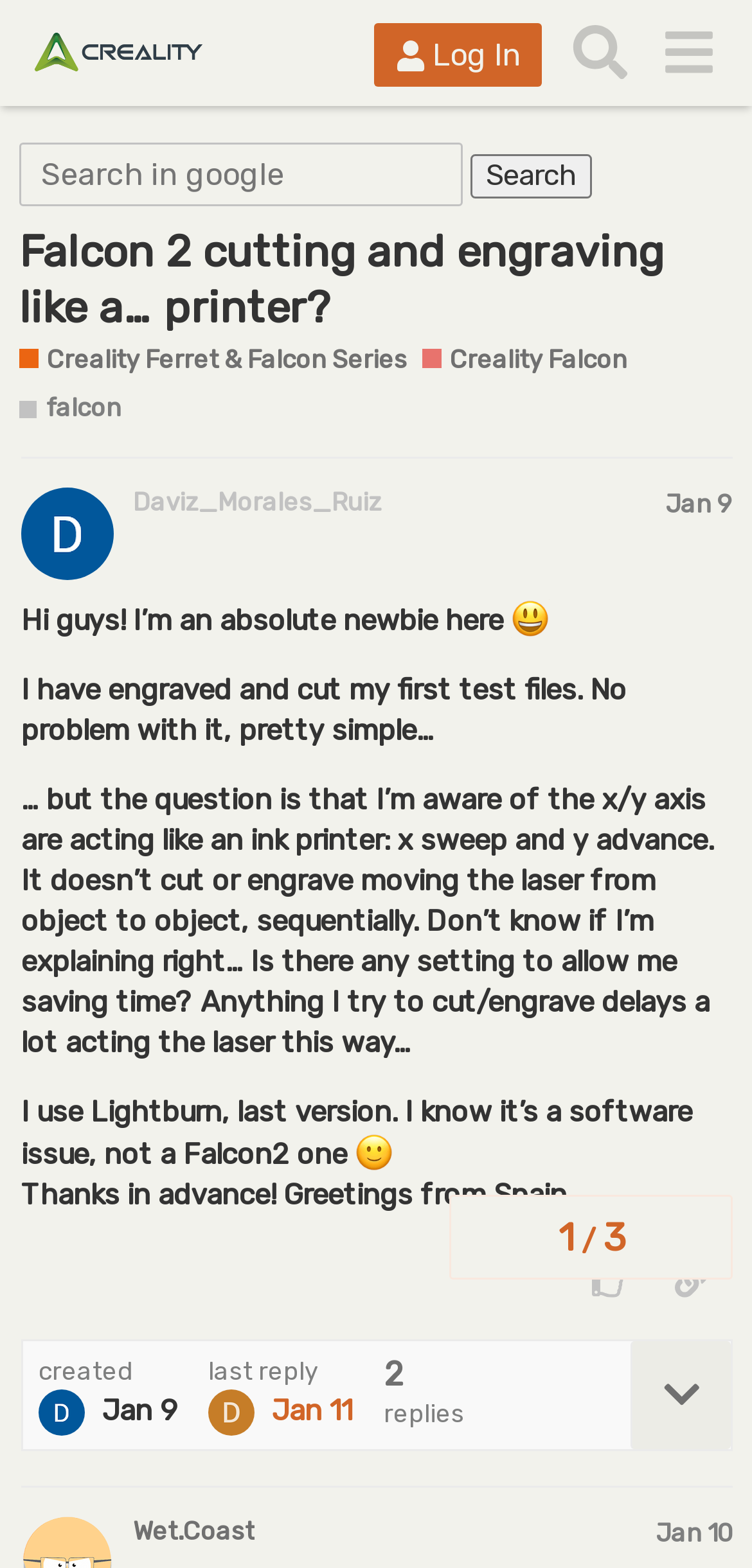Determine the bounding box coordinates of the UI element that matches the following description: "Creality Ferret & Falcon Series". The coordinates should be four float numbers between 0 and 1 in the format [left, top, right, bottom].

[0.026, 0.218, 0.542, 0.241]